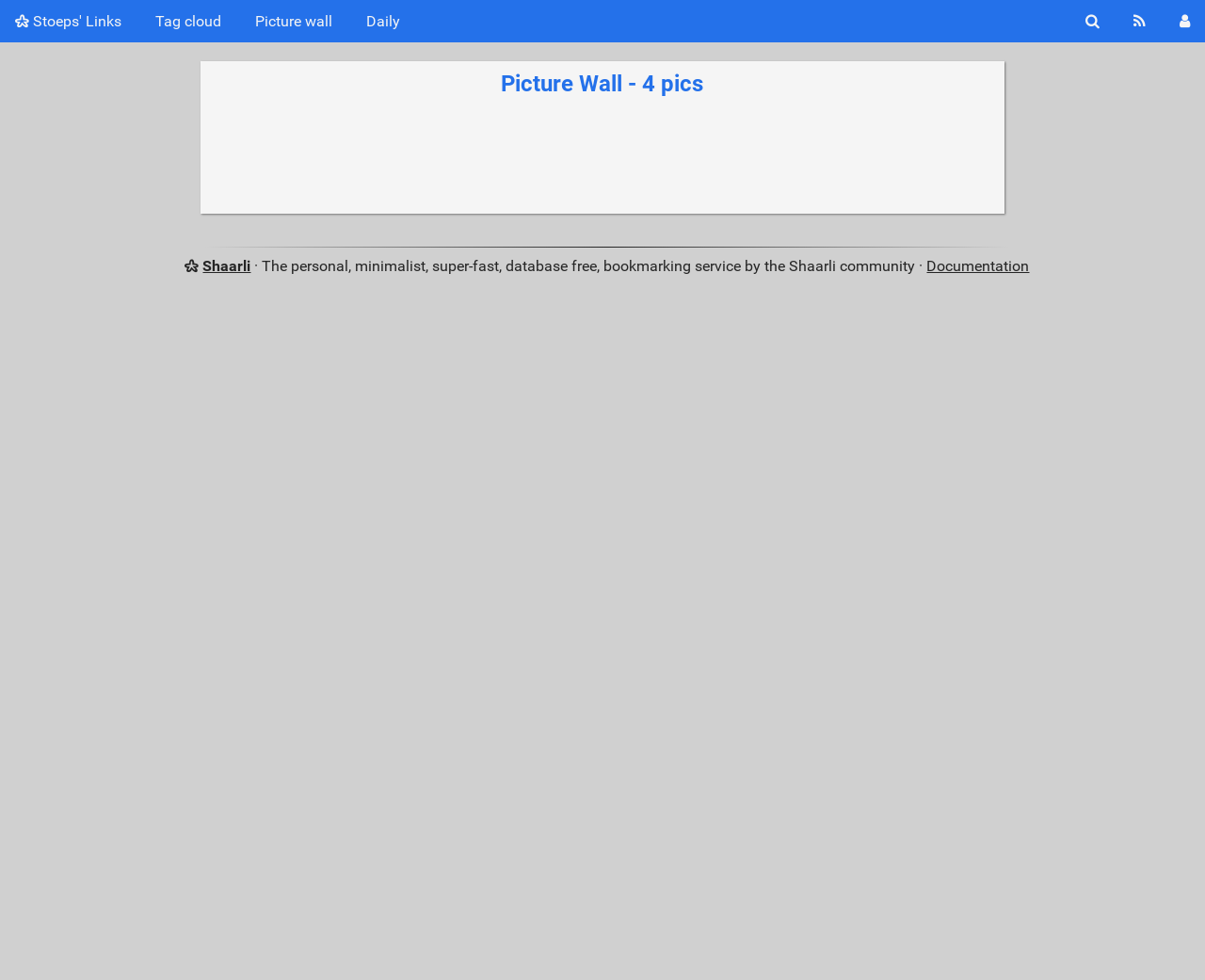What is the relationship between the 'Picture wall' link and the 'Picture Wall' section?
From the details in the image, provide a complete and detailed answer to the question.

I inferred the relationship between the 'Picture wall' link and the 'Picture Wall' section by their similar names and positions on the webpage, suggesting that the link points to the section or is related to its content.